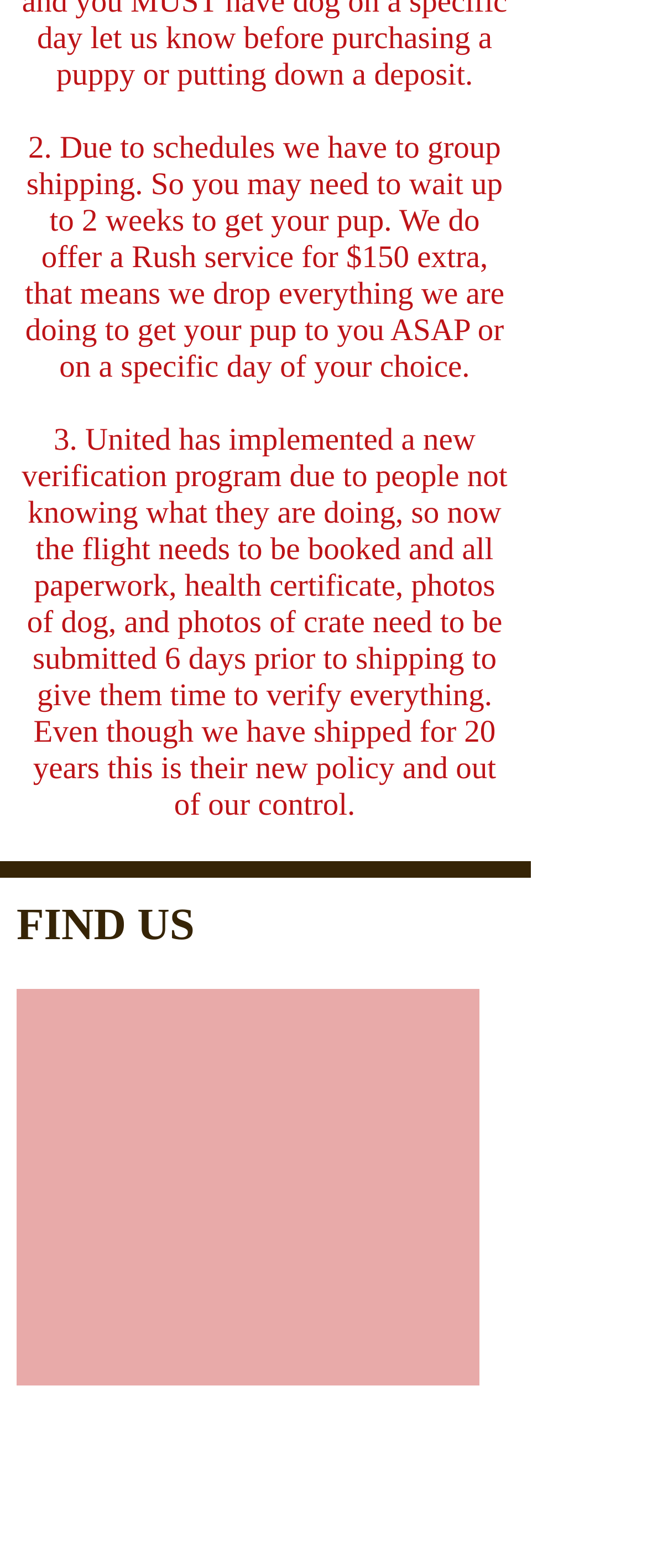Please answer the following question using a single word or phrase: 
How many days prior to shipping do paperwork and photos need to be submitted?

6 days